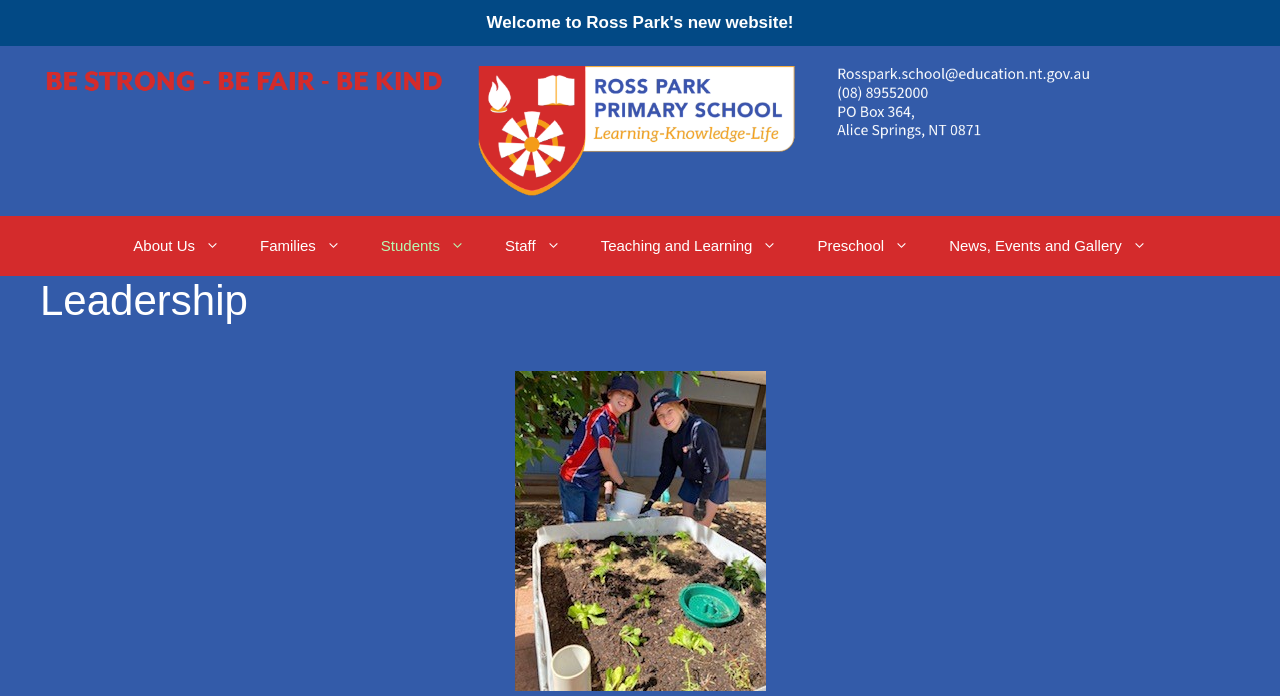Determine the coordinates of the bounding box for the clickable area needed to execute this instruction: "View listings".

None